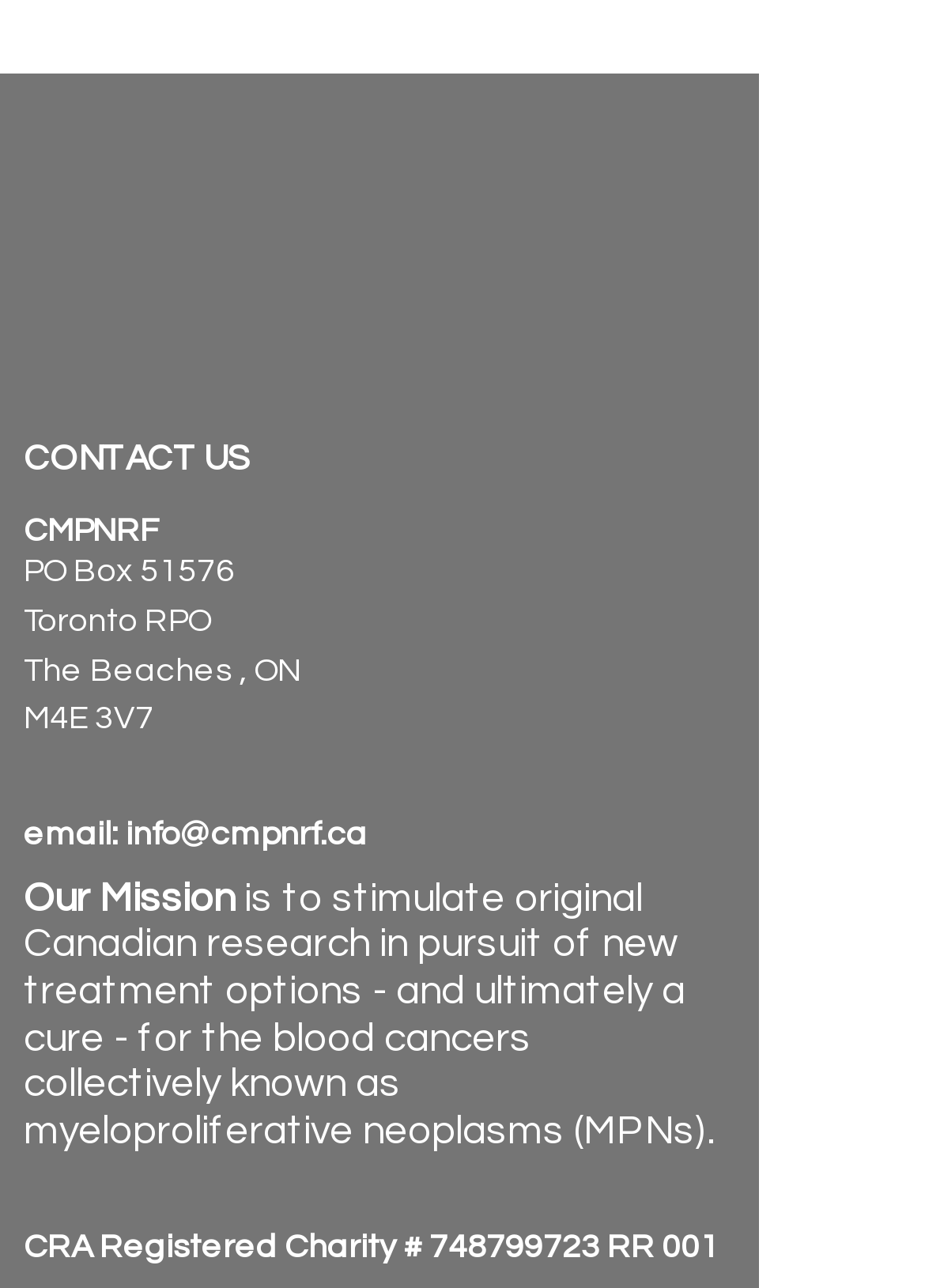What social media platforms does the organization have?
Please answer the question with a single word or phrase, referencing the image.

Facebook, Twitter, YouTube